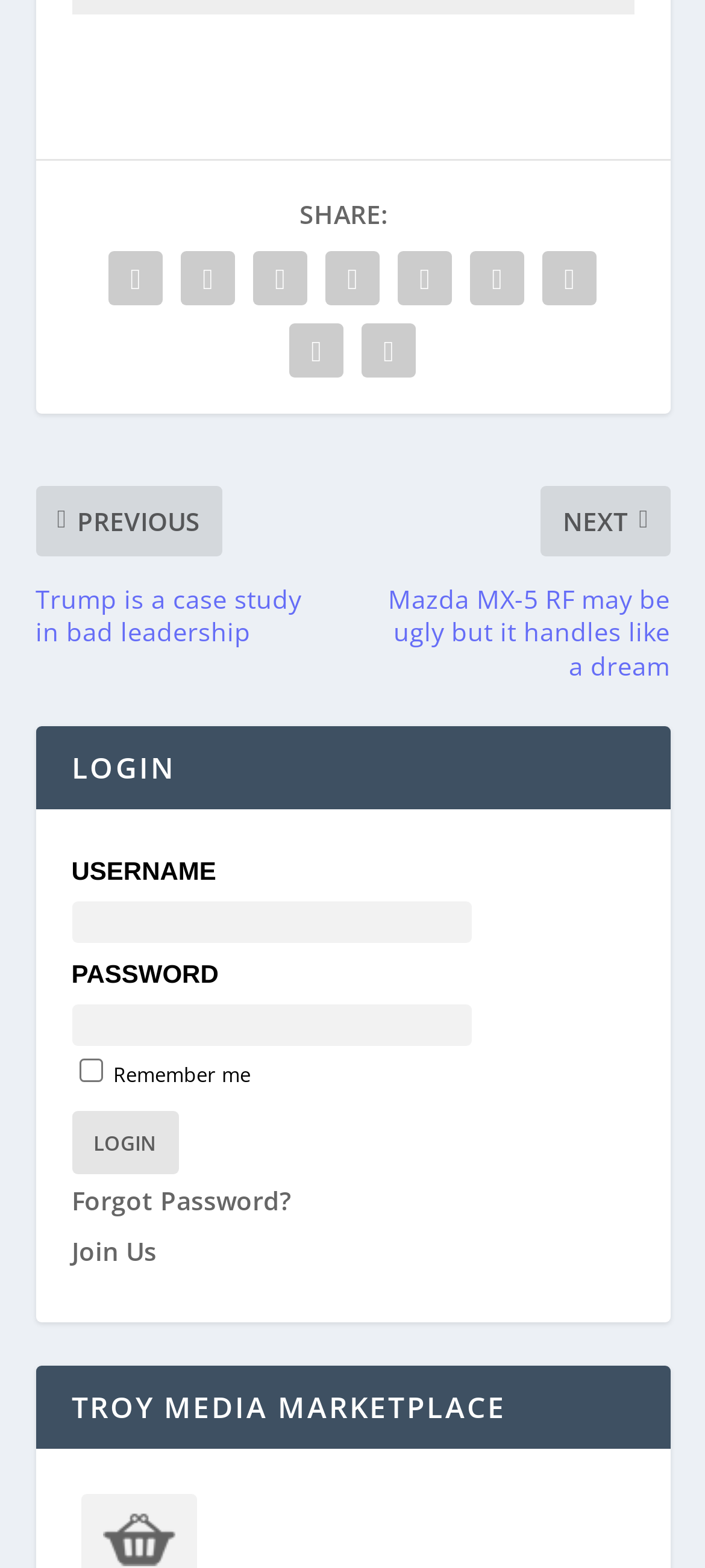Is the 'Remember me' checkbox checked by default?
Refer to the image and provide a one-word or short phrase answer.

No